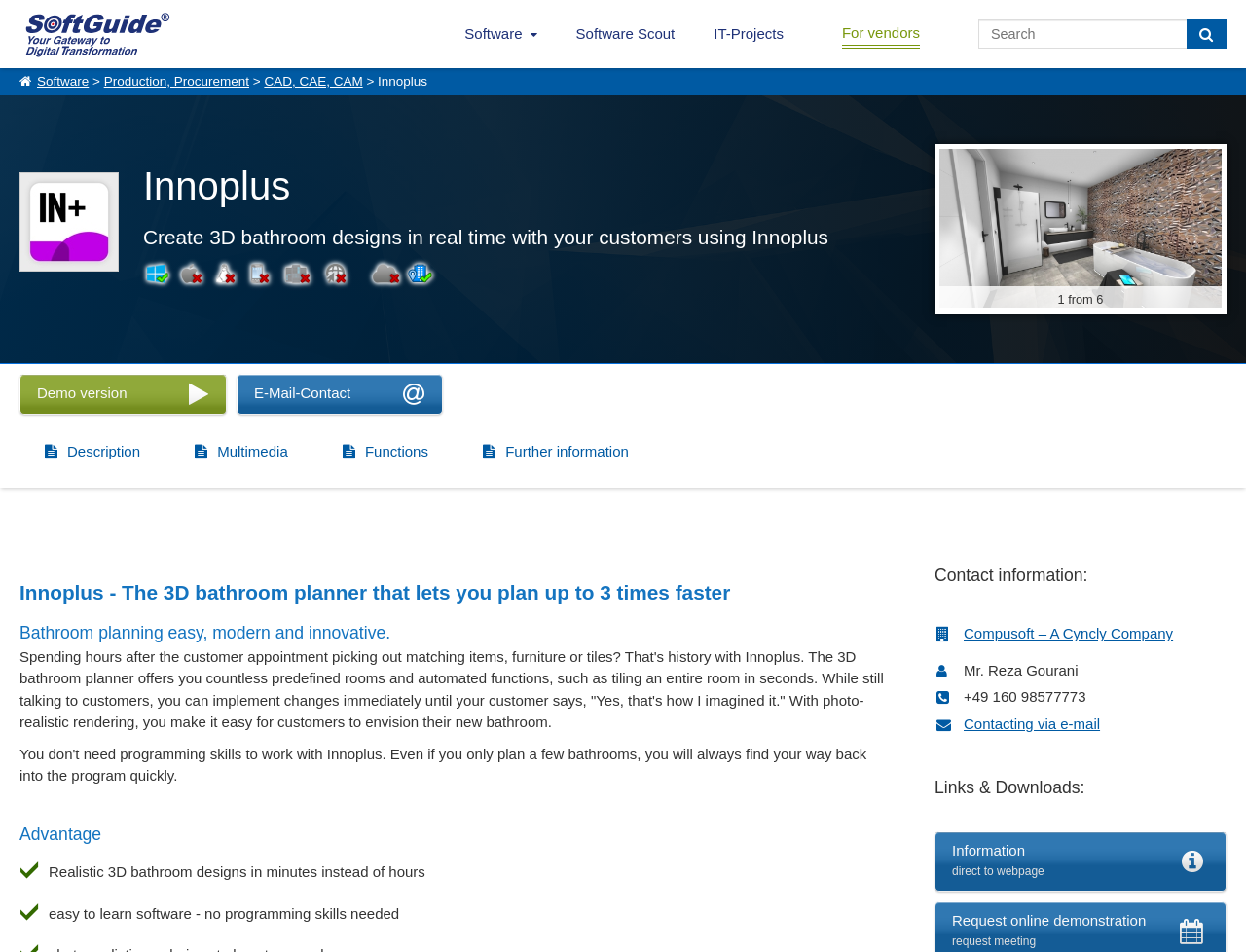Determine the bounding box of the UI component based on this description: "For vendors". The bounding box coordinates should be four float values between 0 and 1, i.e., [left, top, right, bottom].

[0.66, 0.014, 0.754, 0.059]